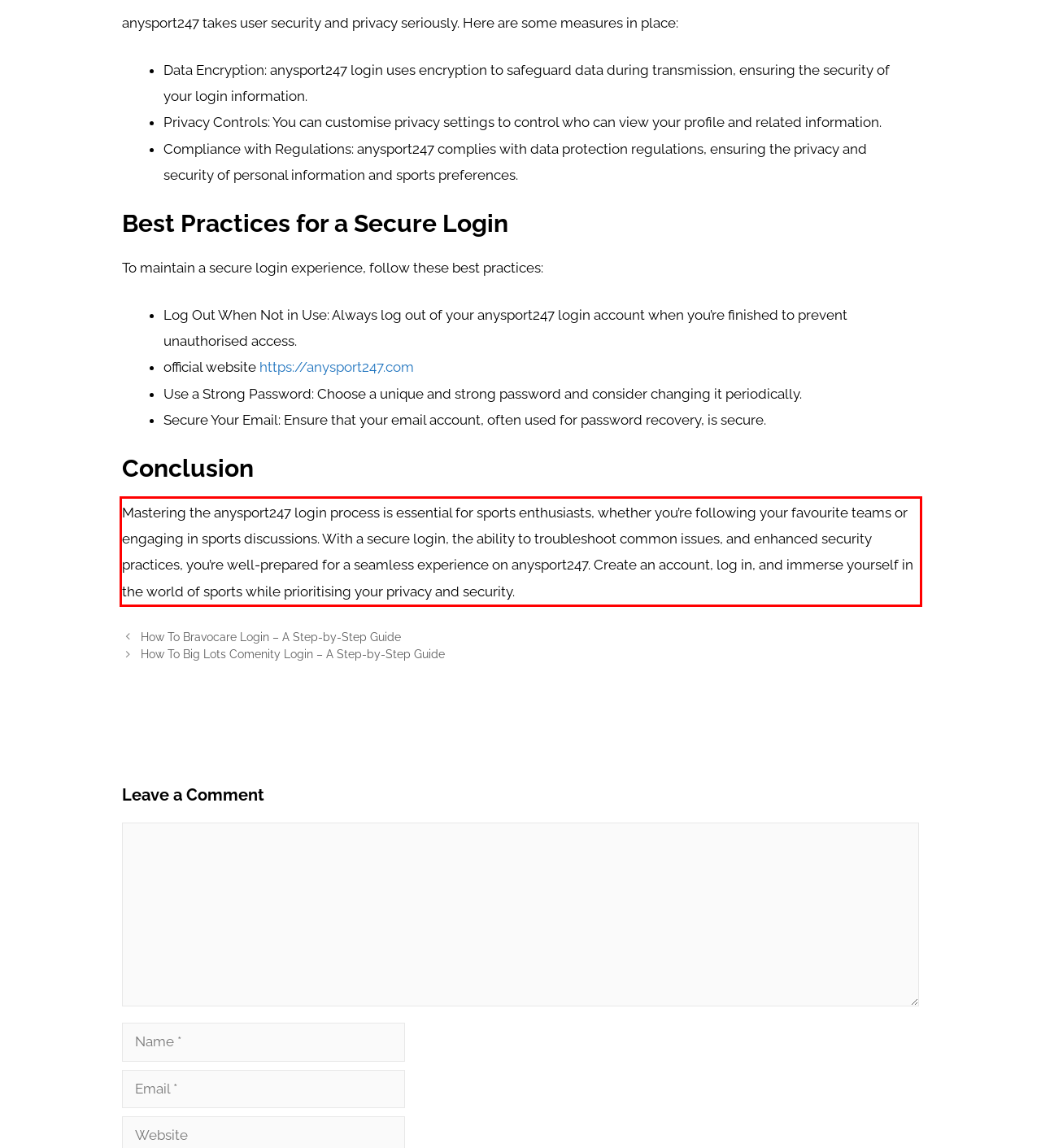You have a screenshot of a webpage, and there is a red bounding box around a UI element. Utilize OCR to extract the text within this red bounding box.

Mastering the anysport247 login process is essential for sports enthusiasts, whether you’re following your favourite teams or engaging in sports discussions. With a secure login, the ability to troubleshoot common issues, and enhanced security practices, you’re well-prepared for a seamless experience on anysport247. Create an account, log in, and immerse yourself in the world of sports while prioritising your privacy and security.